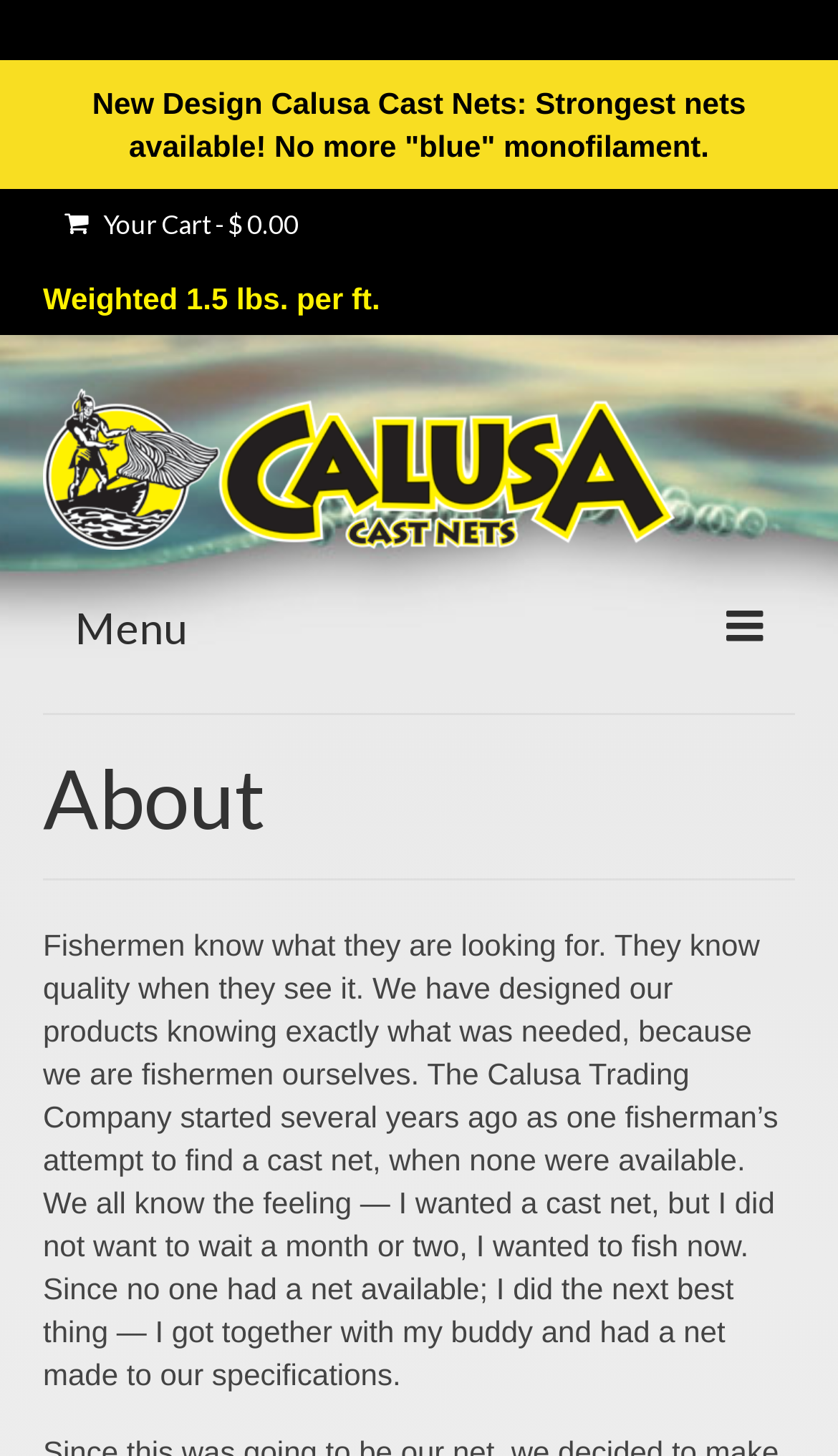Identify the bounding box coordinates of the clickable region required to complete the instruction: "Click on the 'Calusa' logo". The coordinates should be given as four float numbers within the range of 0 and 1, i.e., [left, top, right, bottom].

[0.051, 0.267, 0.804, 0.378]